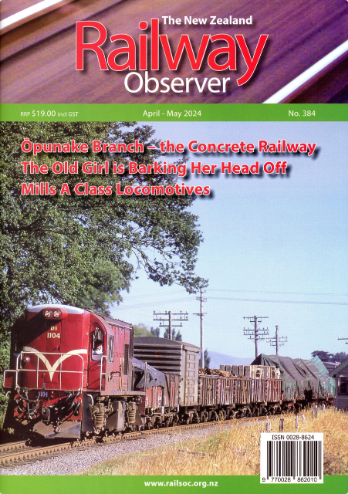What is the issue number of the journal?
Examine the image and give a concise answer in one word or a short phrase.

384